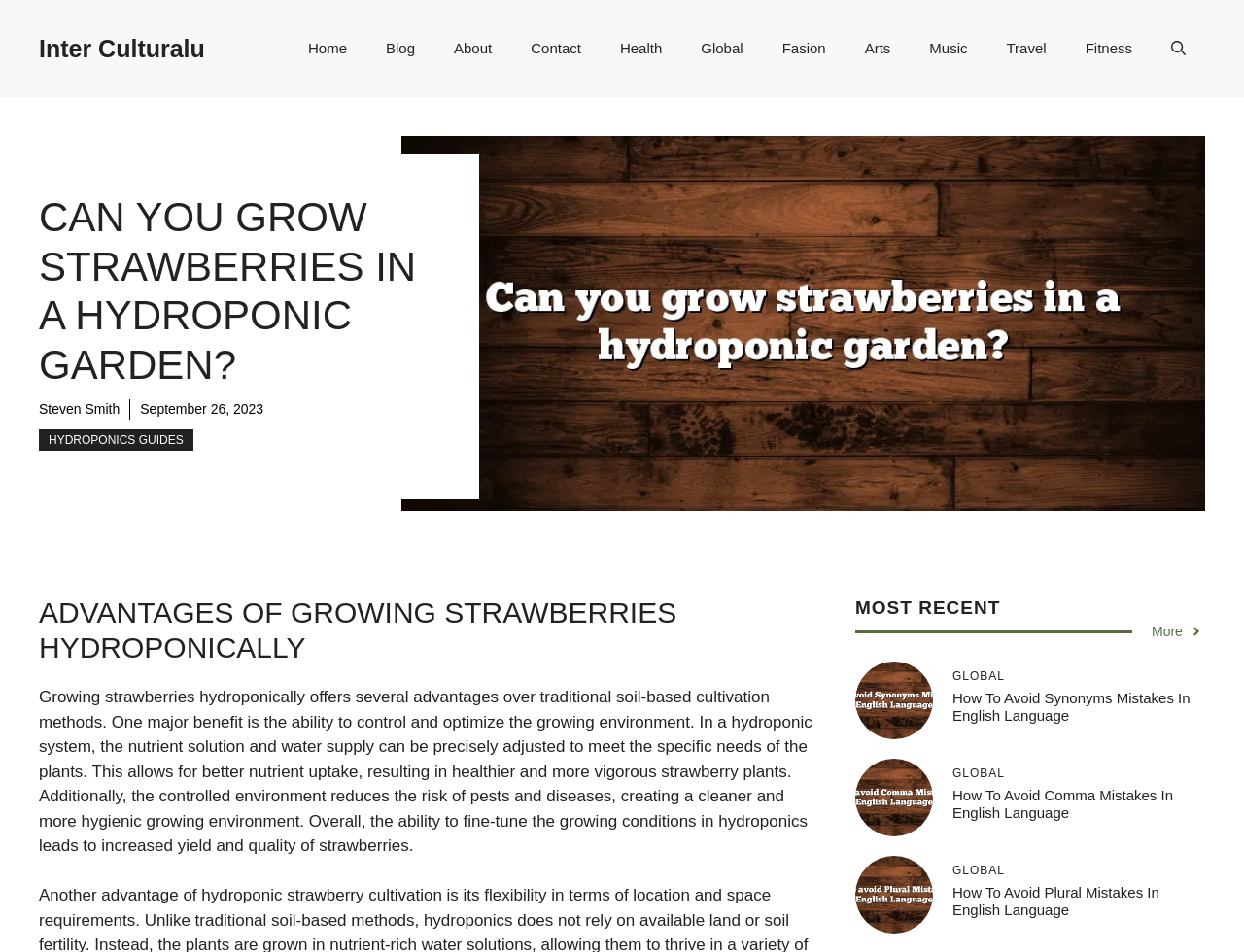Using the information shown in the image, answer the question with as much detail as possible: How many advantages of growing strawberries hydroponically are mentioned in the article?

I counted the advantages of growing strawberries hydroponically mentioned in the article, which are: the ability to control and optimize the growing environment, reducing the risk of pests and diseases, and increasing yield and quality of strawberries. Therefore, there are three advantages mentioned in the article.